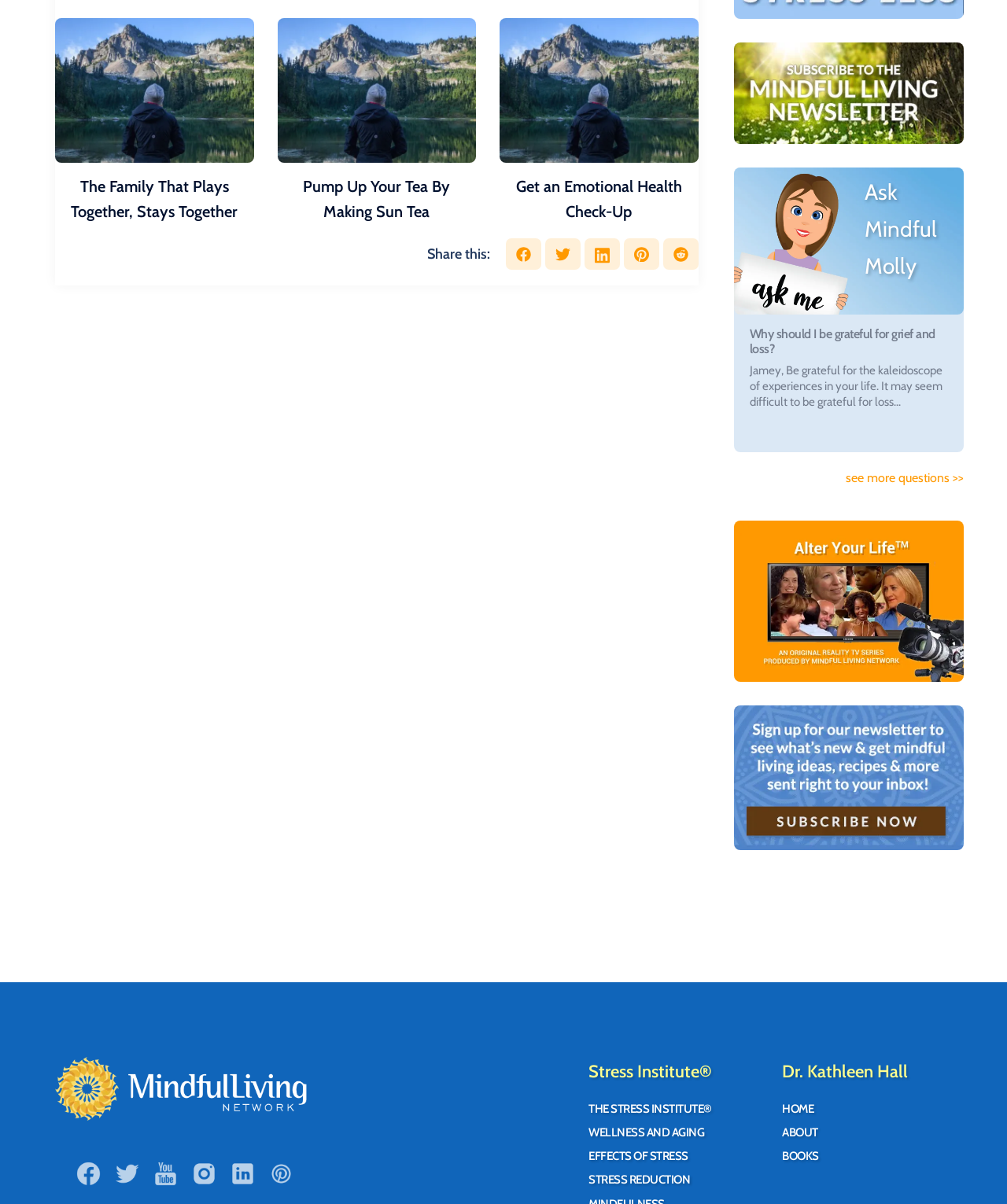Extract the bounding box for the UI element that matches this description: "Chicken".

None